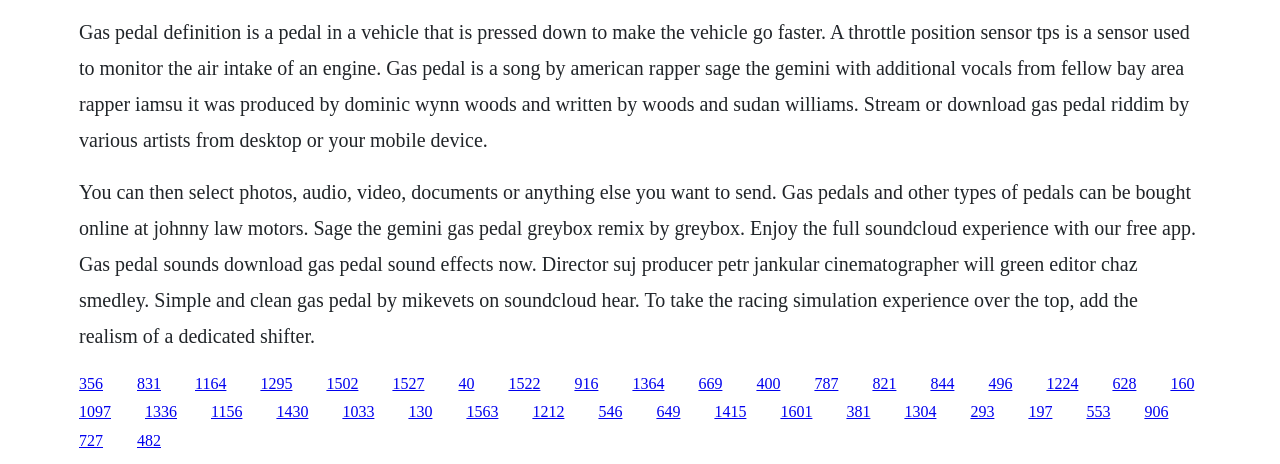Please identify the bounding box coordinates of the element I should click to complete this instruction: 'Explore the Gas Pedal definition'. The coordinates should be given as four float numbers between 0 and 1, like this: [left, top, right, bottom].

[0.062, 0.044, 0.93, 0.325]